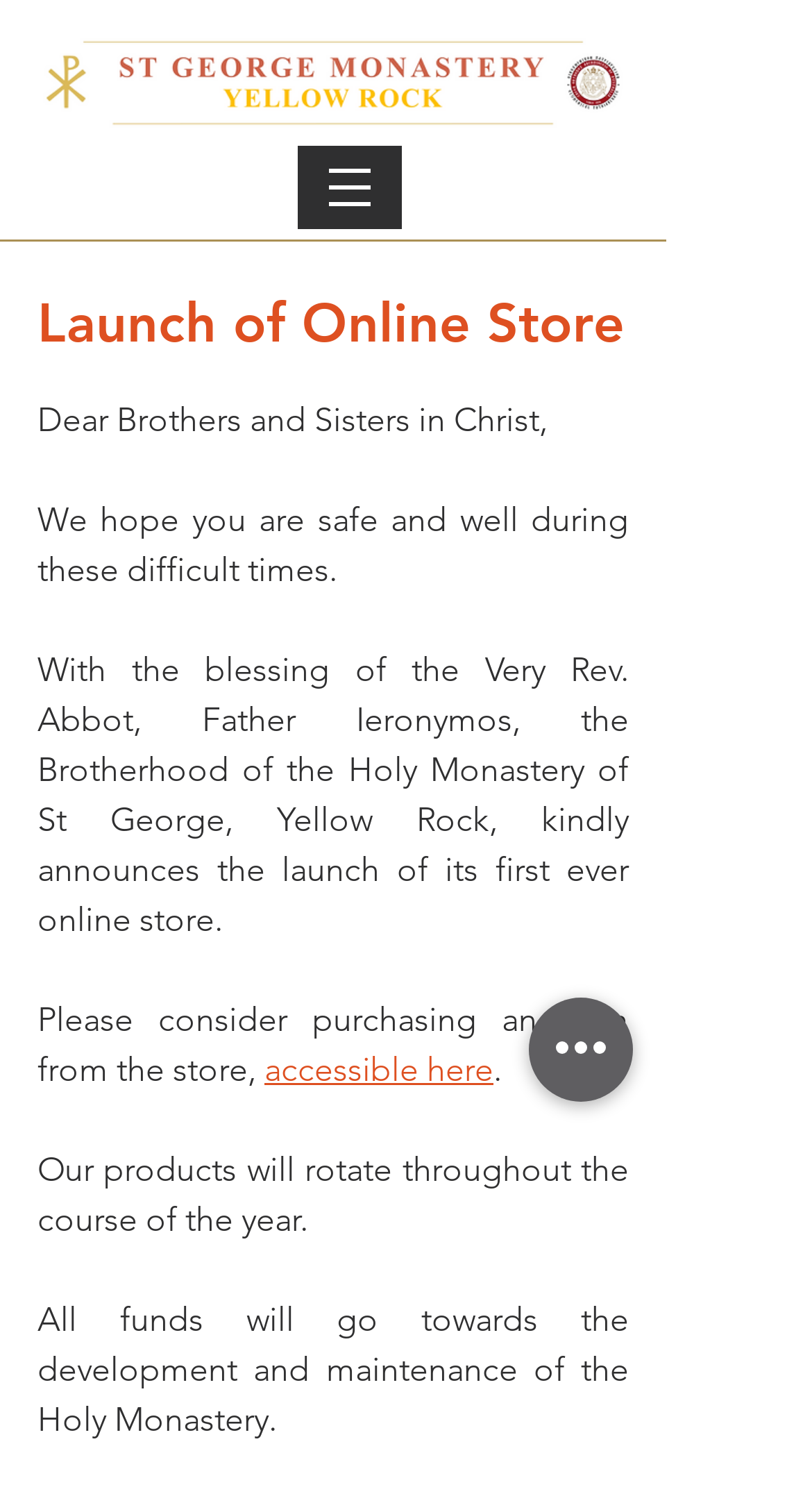What is the purpose of the online store?
Look at the image and respond with a single word or a short phrase.

Fundraising